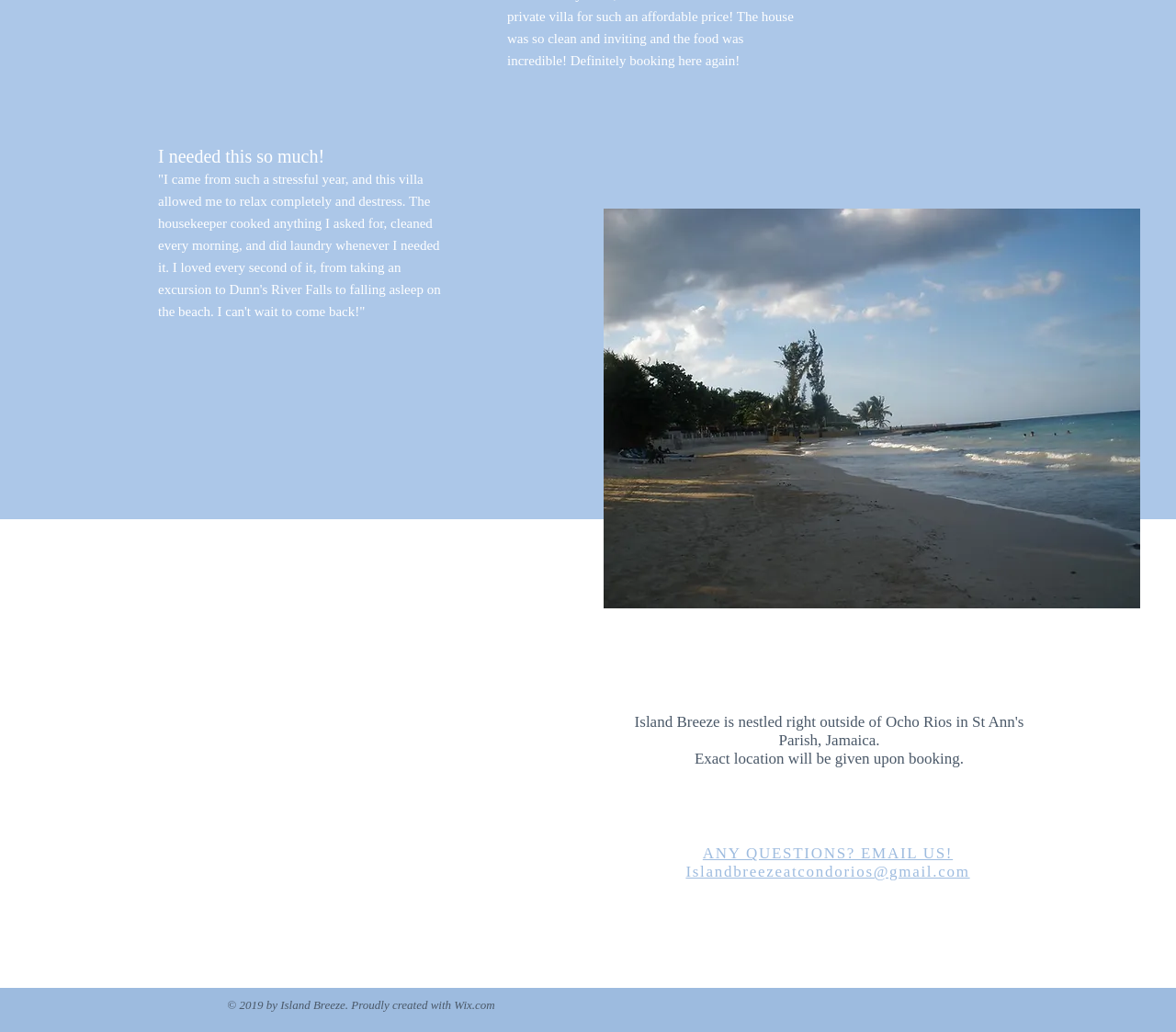What is the location of the villa?
Give a detailed and exhaustive answer to the question.

Although there is a Google Maps iframe on the page, the exact location of the villa is not specified. The text 'Exact location will be given upon booking' suggests that the location will be provided later.